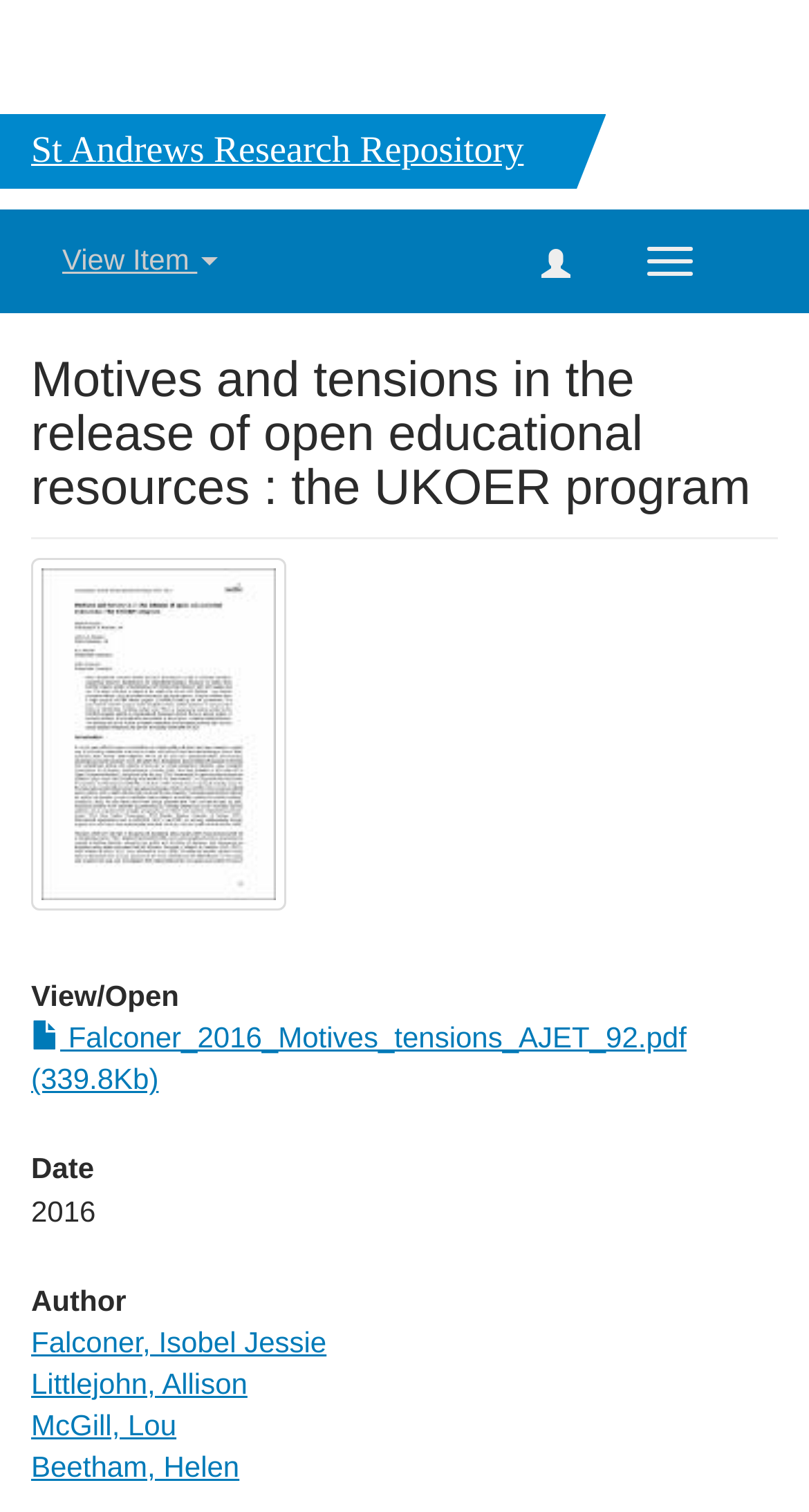Please provide a one-word or phrase answer to the question: 
How many authors are listed for this resource?

4